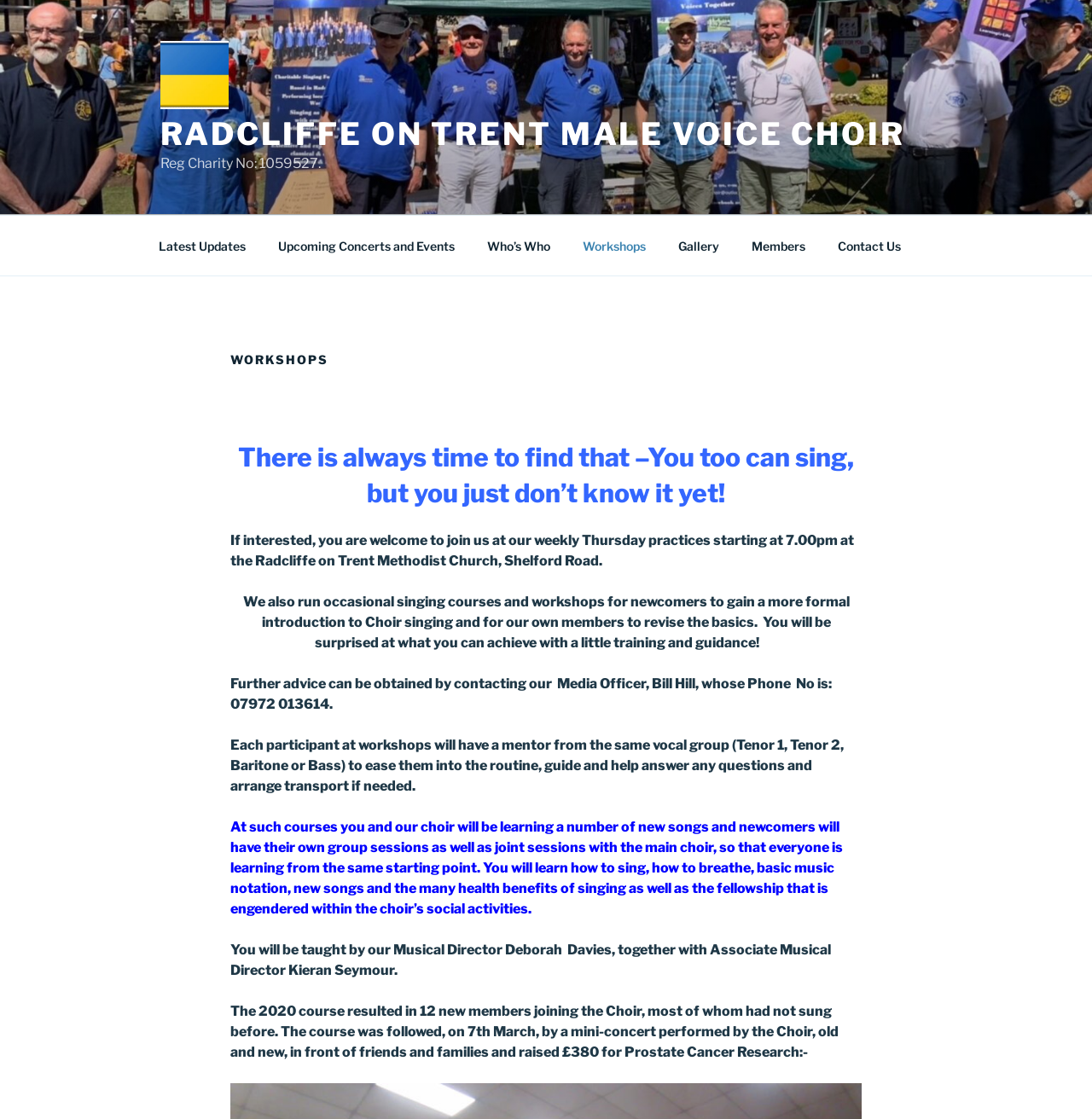Can you look at the image and give a comprehensive answer to the question:
What is the name of the choir?

The name of the choir can be found in the link at the top of the page, which says 'Radcliffe on Trent Male Voice Choir'. This is also confirmed by the image with the same name.